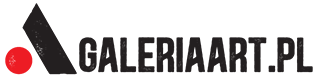Refer to the image and provide a thorough answer to this question:
What color is the circle in the logo?

The logo has a vibrant red circle, which creates a striking contrast with the black triangular shape and adds to the overall visual appeal of the branding.